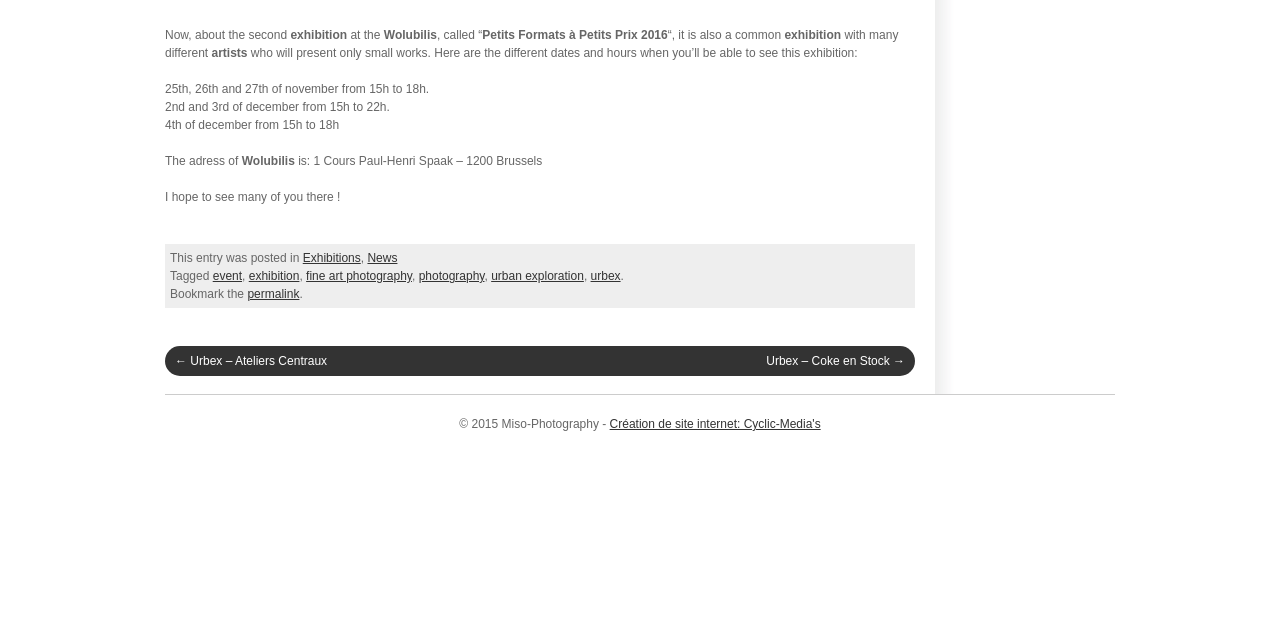Locate the bounding box of the UI element based on this description: "urban exploration". Provide four float numbers between 0 and 1 as [left, top, right, bottom].

[0.384, 0.42, 0.456, 0.442]